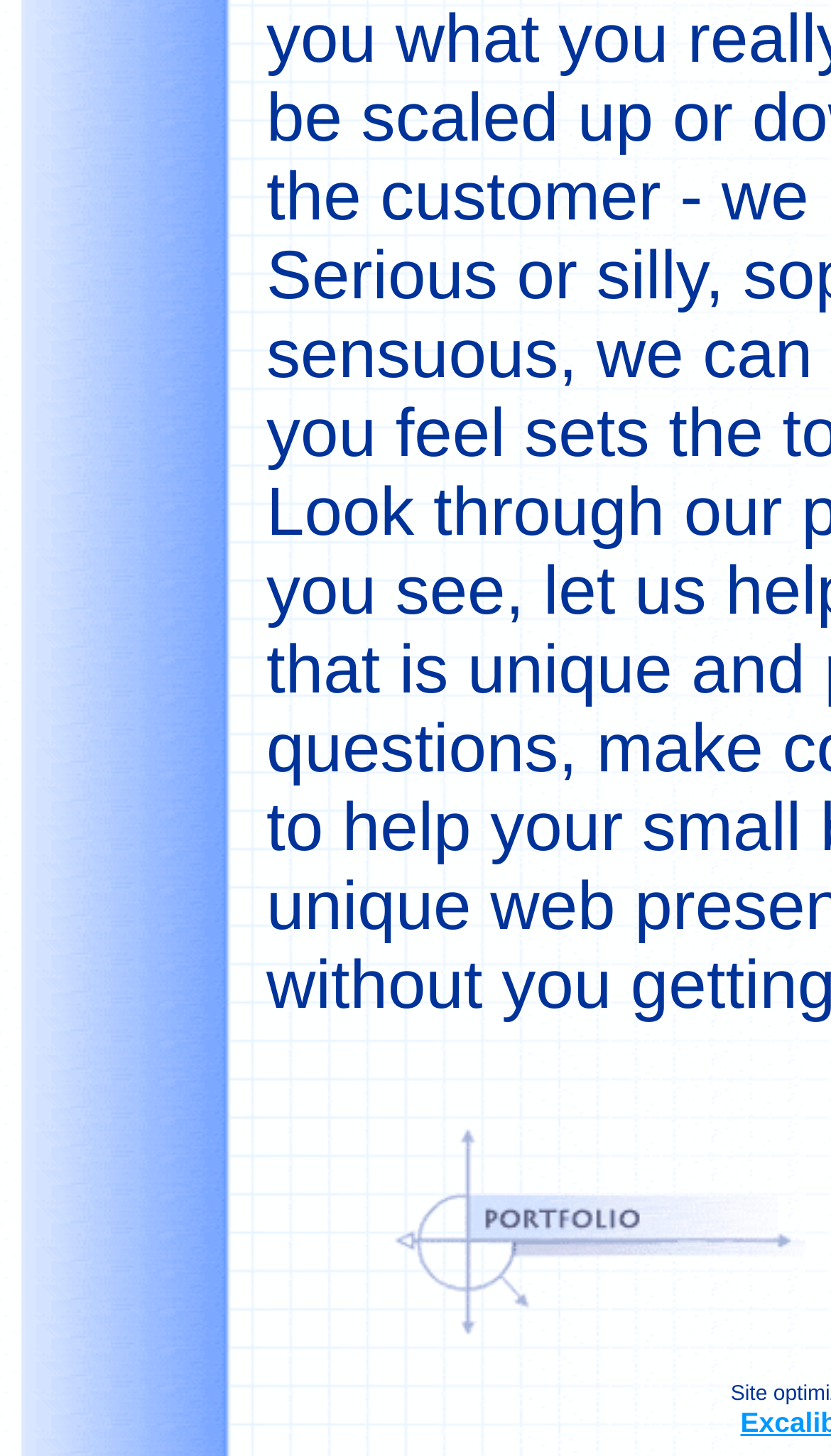How many table cells are on the webpage?
Identify the answer in the screenshot and reply with a single word or phrase.

2